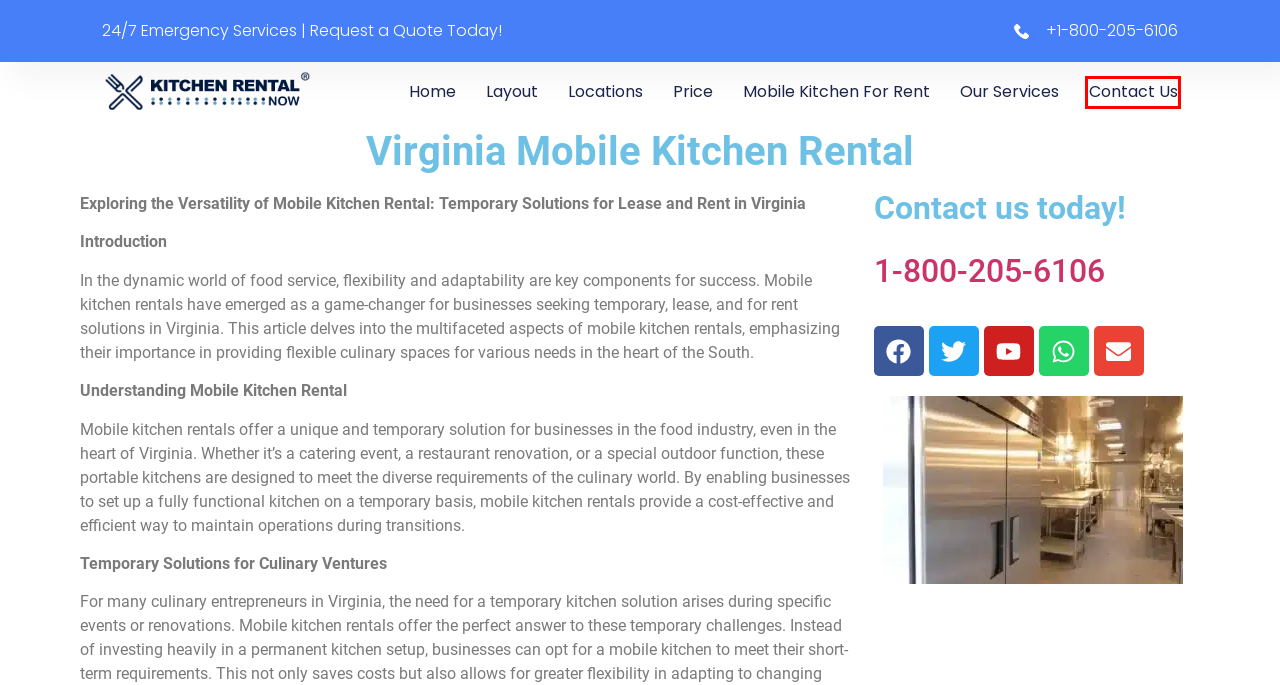Examine the screenshot of a webpage with a red rectangle bounding box. Select the most accurate webpage description that matches the new webpage after clicking the element within the bounding box. Here are the candidates:
A. Our Services - Kitchen Rental Now
B. Mobile Kitchen Rental Services | Temporary Kitchens
C. #1 in USA Mobile Kitchen Rental Now
D. Locations - Kitchen Rental Now
E. Price - Kitchen Rental Now
F. Contact Us - Kitchen Rental Now
G. Mobile Kitchen for Rent - Kitchen Rental Now
H. Layout - Kitchen Rental Now

F